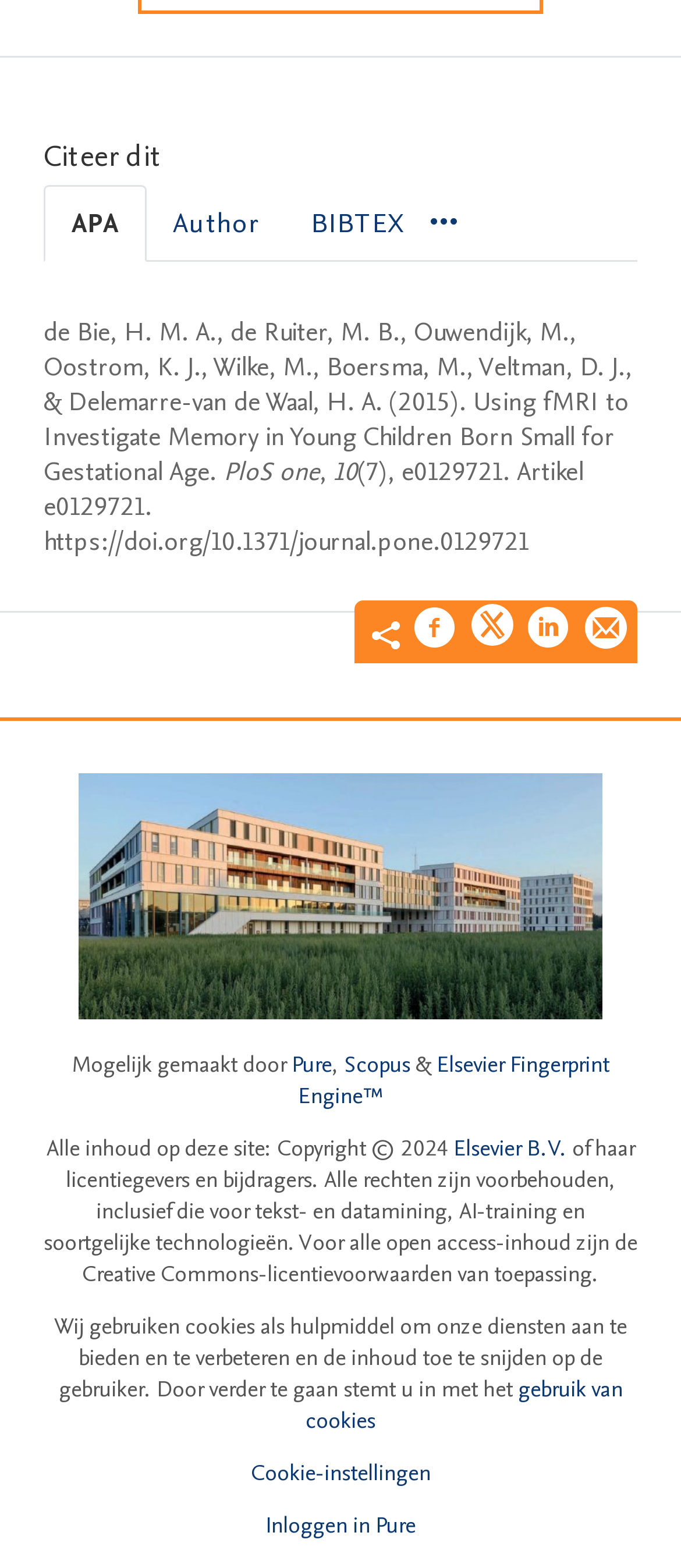From the image, can you give a detailed response to the question below:
What is the logo of the organization at the bottom of the page?

The logo of the organization at the bottom of the page is obtained from the image element with ID 272, which has the description 'Prinses Máxima Centrum Logo'.